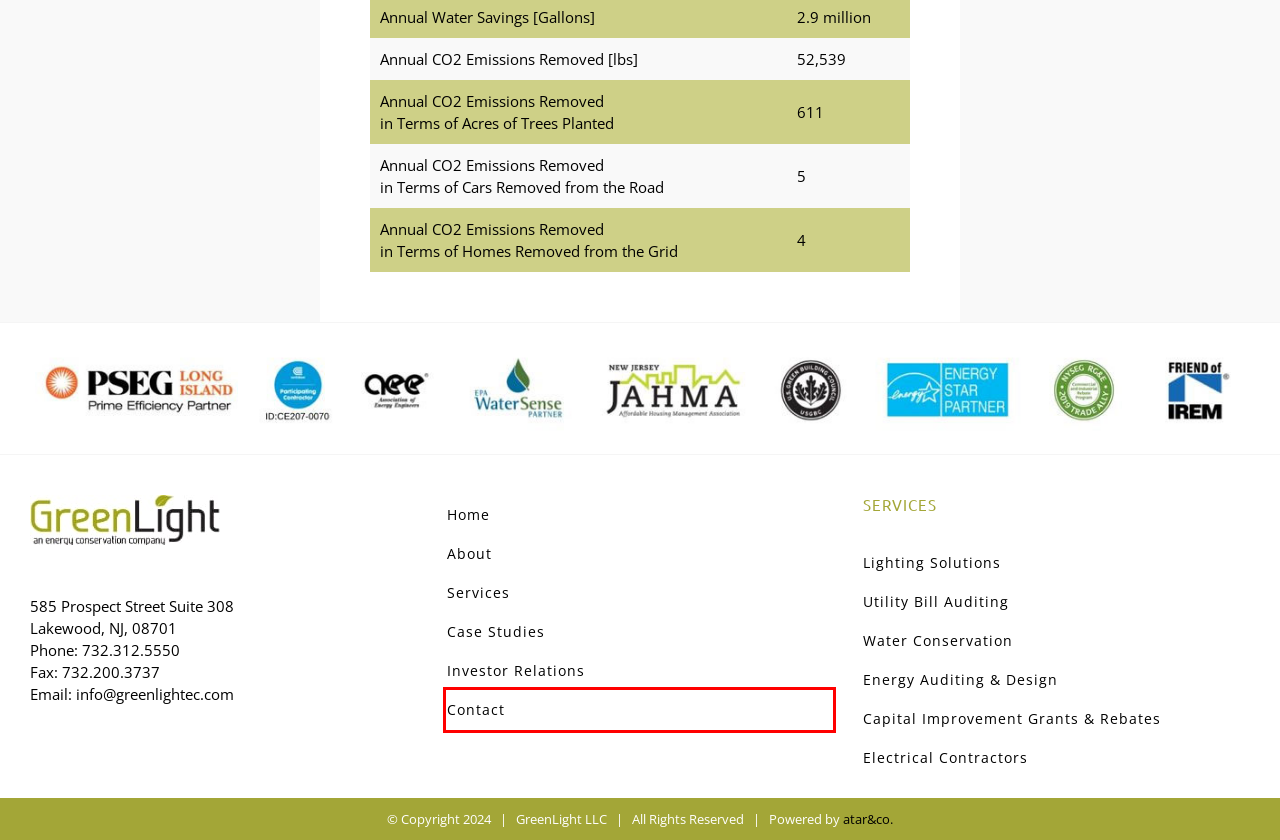Inspect the provided webpage screenshot, concentrating on the element within the red bounding box. Select the description that best represents the new webpage after you click the highlighted element. Here are the candidates:
A. Water Conservation - GreenLight
B. About - GreenLight
C. atar&co. - Shopify and Wordpress website experts
D. Lighting Solutions - GreenLight
E. Tradewind Apartments - GreenLight
F. Energy Auditing & Design - GreenLight
G. Capital Improvement Grants & Rebates - GreenLight
H. Contact - GreenLight

H